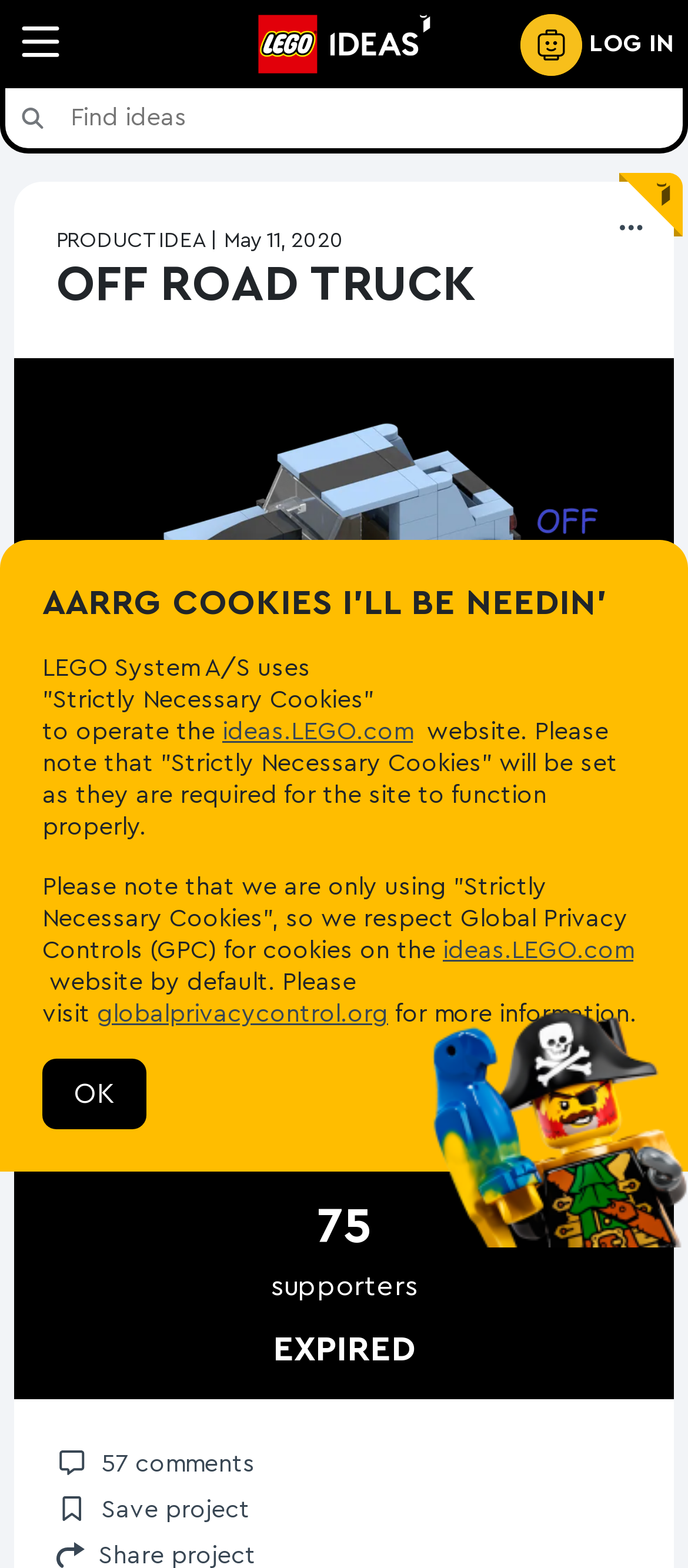Can you determine the bounding box coordinates of the area that needs to be clicked to fulfill the following instruction: "Search for something"?

[0.082, 0.057, 0.992, 0.095]